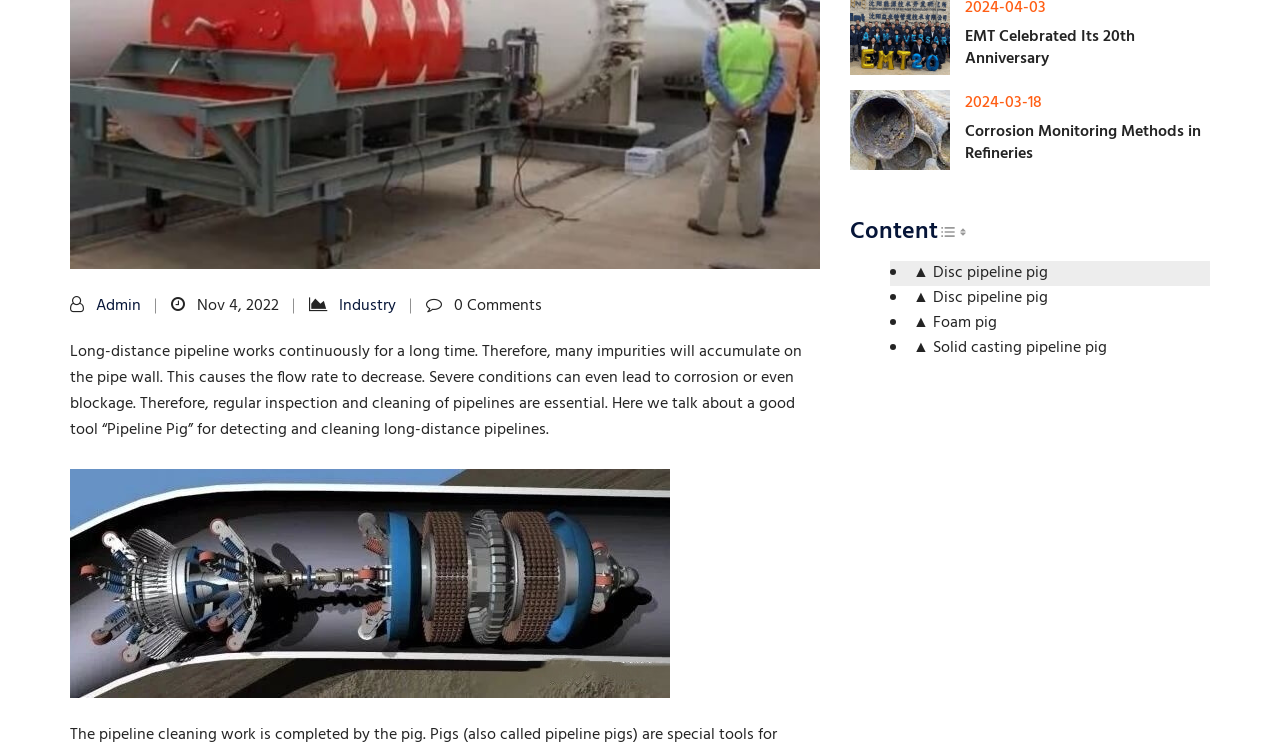Identify and provide the bounding box coordinates of the UI element described: "▲ Solid casting pipeline pig". The coordinates should be formatted as [left, top, right, bottom], with each number being a float between 0 and 1.

[0.713, 0.451, 0.865, 0.486]